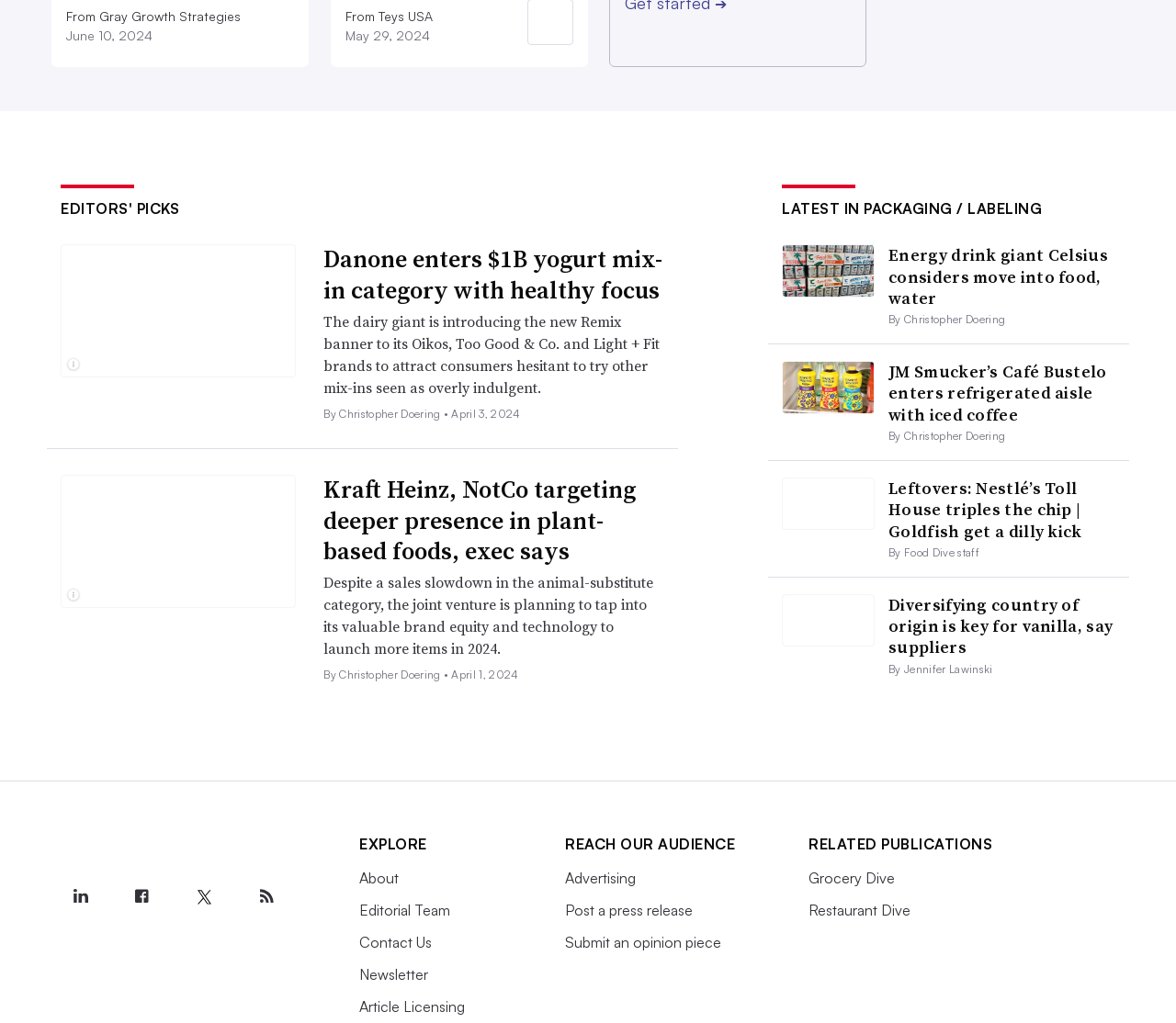Could you find the bounding box coordinates of the clickable area to complete this instruction: "Learn about Kraft Heinz, NotCo targeting deeper presence in plant-based foods"?

[0.275, 0.462, 0.541, 0.555]